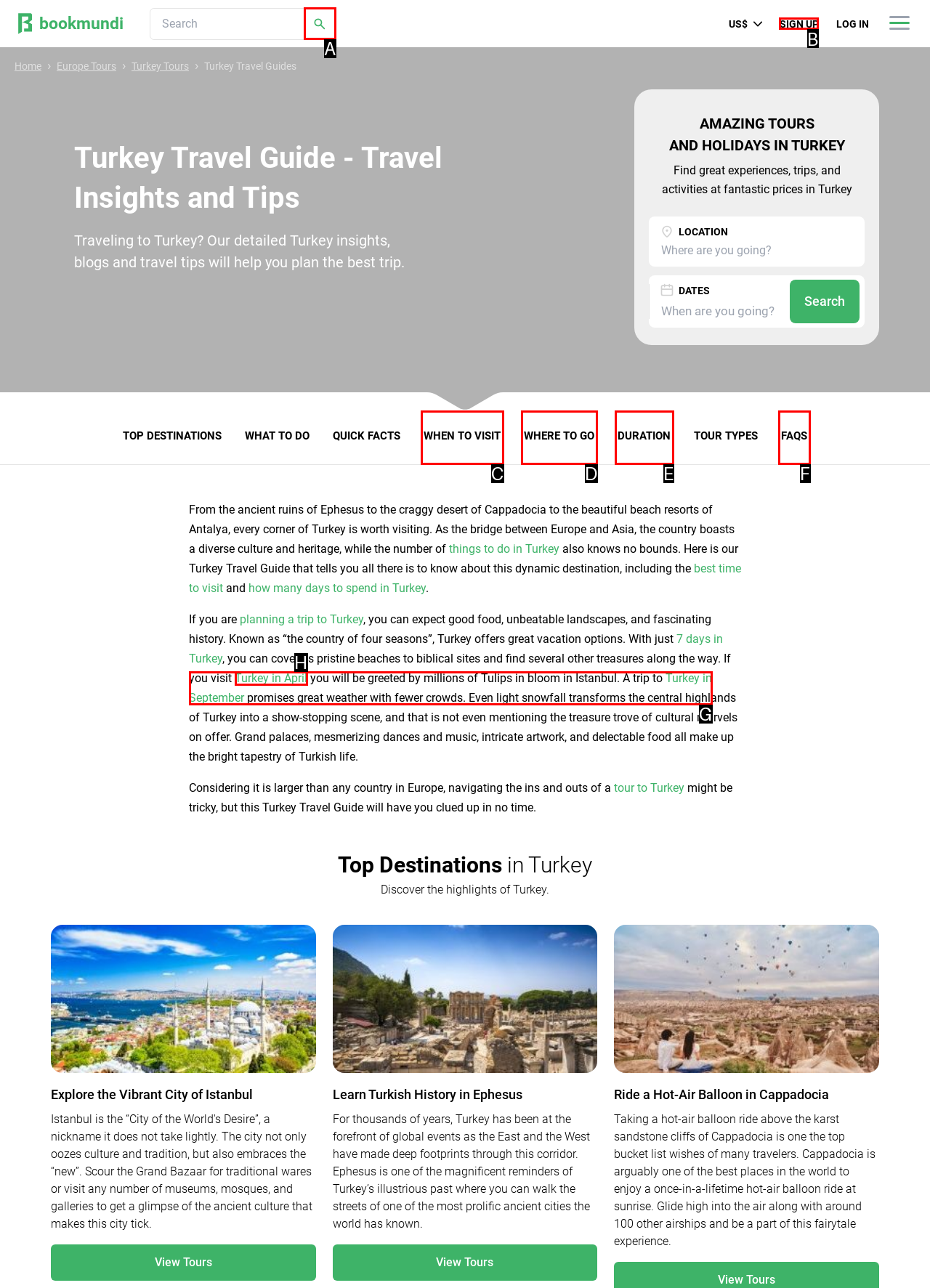Please indicate which HTML element should be clicked to fulfill the following task: Sign up. Provide the letter of the selected option.

B